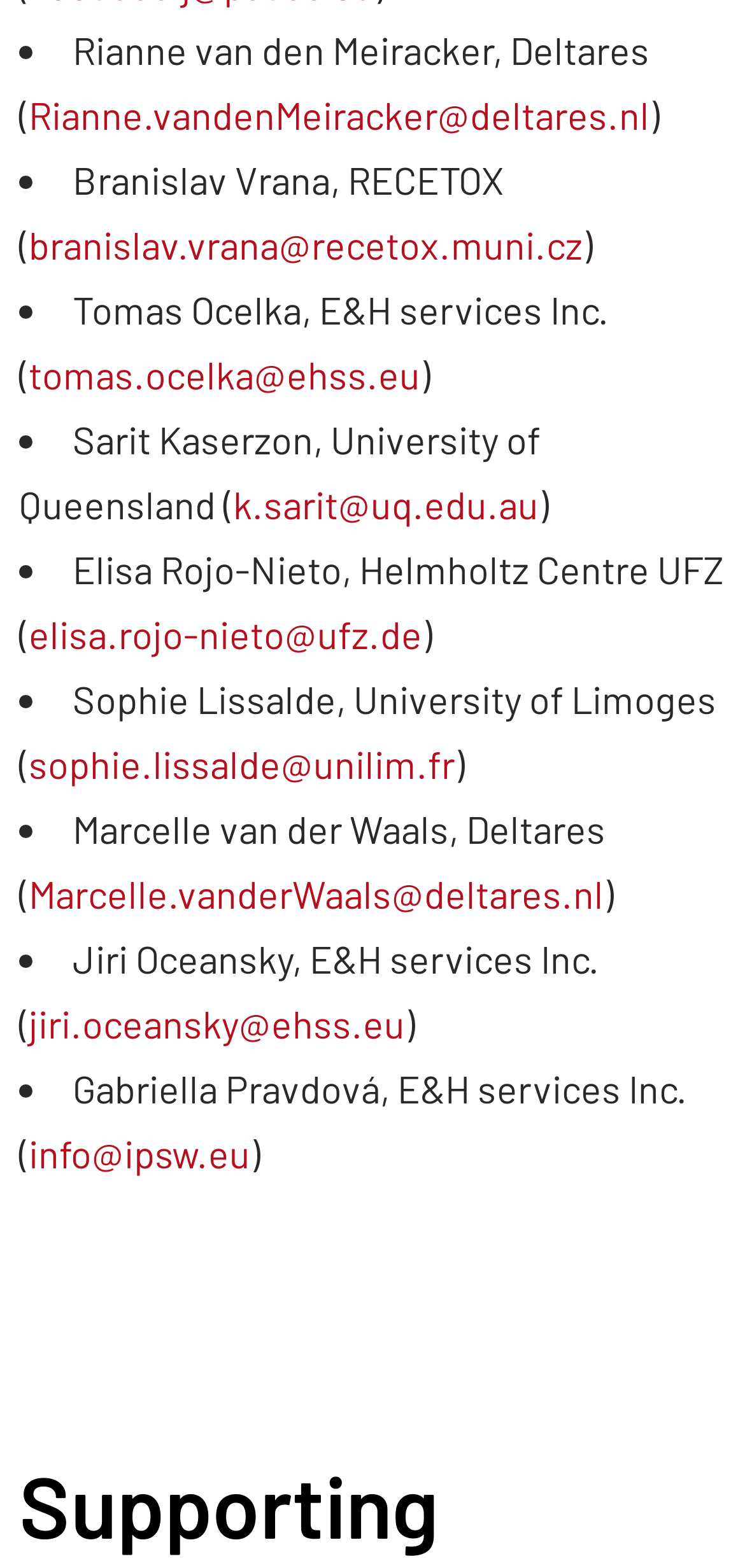Using the information shown in the image, answer the question with as much detail as possible: What is the email address of Rianne van den Meiracker?

I found the email address by looking at the list of names and emails, and Rianne van den Meiracker's email is listed as Rianne.vandenMeiracker@deltares.nl.